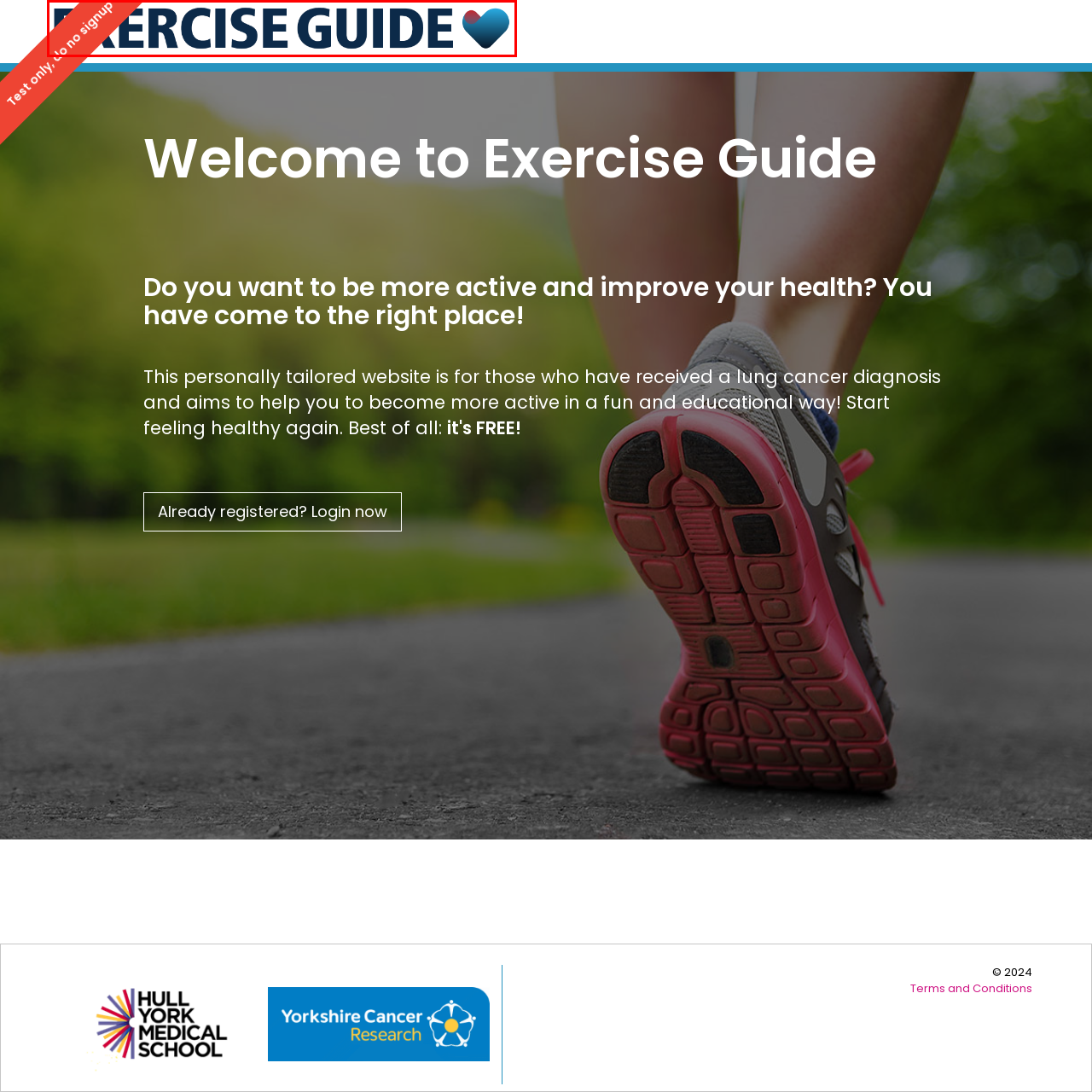Give an in-depth description of the picture inside the red marked area.

The image features the title "EXERCISE GUIDE" prominently displayed in bold, dark blue letters, emphasizing its importance as the main focus of the webpage. Accompanying the text is a heart-shaped graphic in soft gradient colors, blending from blue to a lighter shade, symbolizing health and well-being. A red banner diagonally overlays the top left corner, boldly stating "do not signup," which serves as a clear directive for users visiting the site. This combination conveys a welcoming yet cautious tone, aiming to engage visitors while offering guidelines about registration.